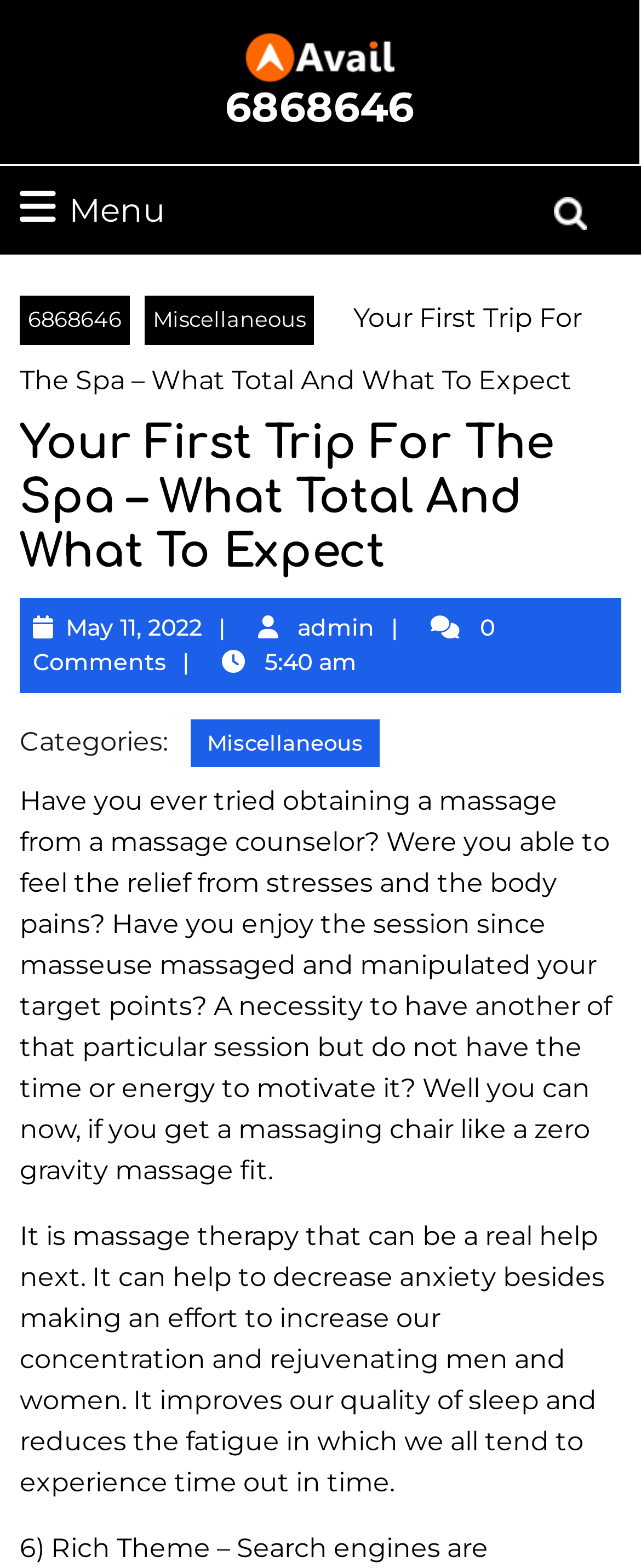Can you determine the main header of this webpage?

Your First Trip For The Spa – What Total And What To Expect